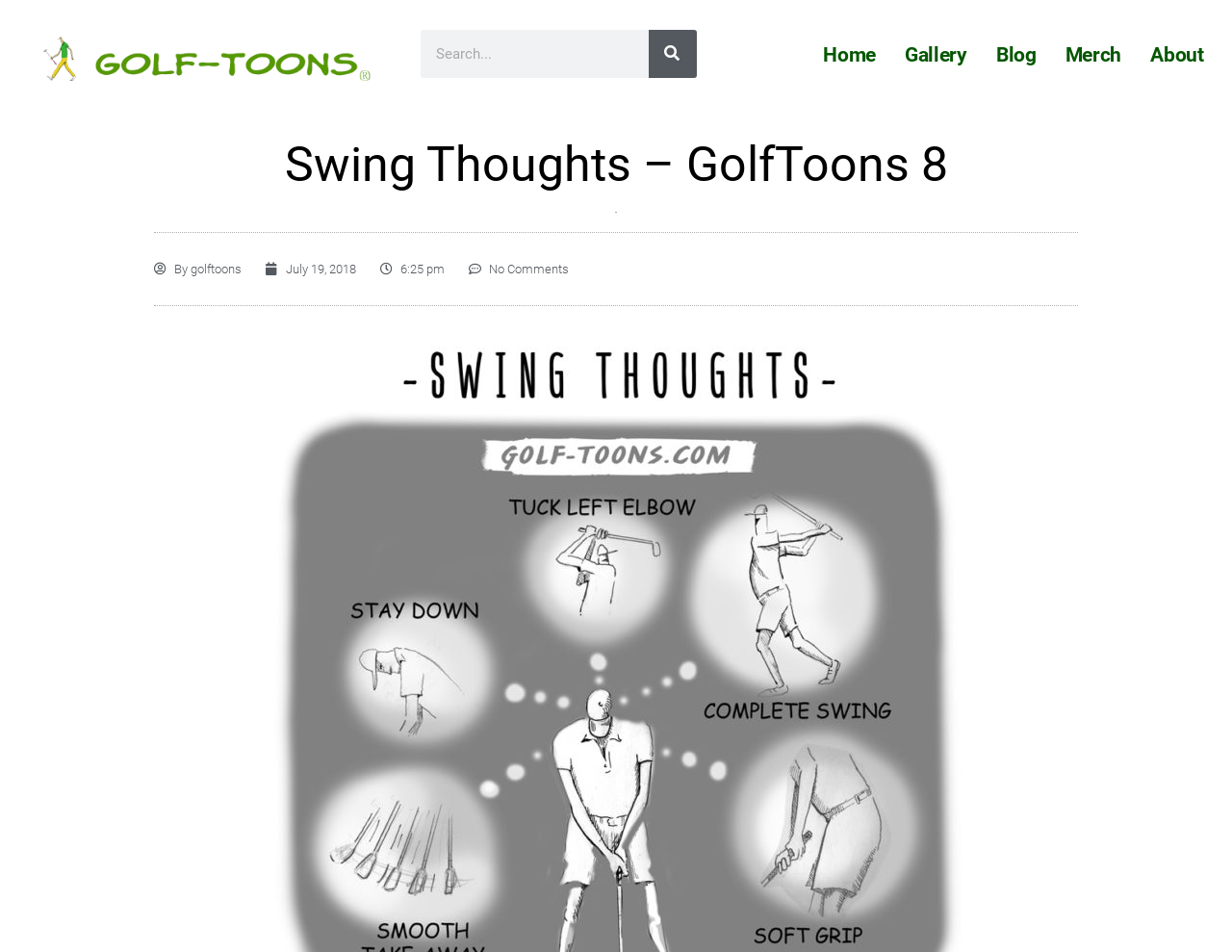What is the title of the cartoon on this page? Analyze the screenshot and reply with just one word or a short phrase.

Swing Thoughts - GolfToons 8